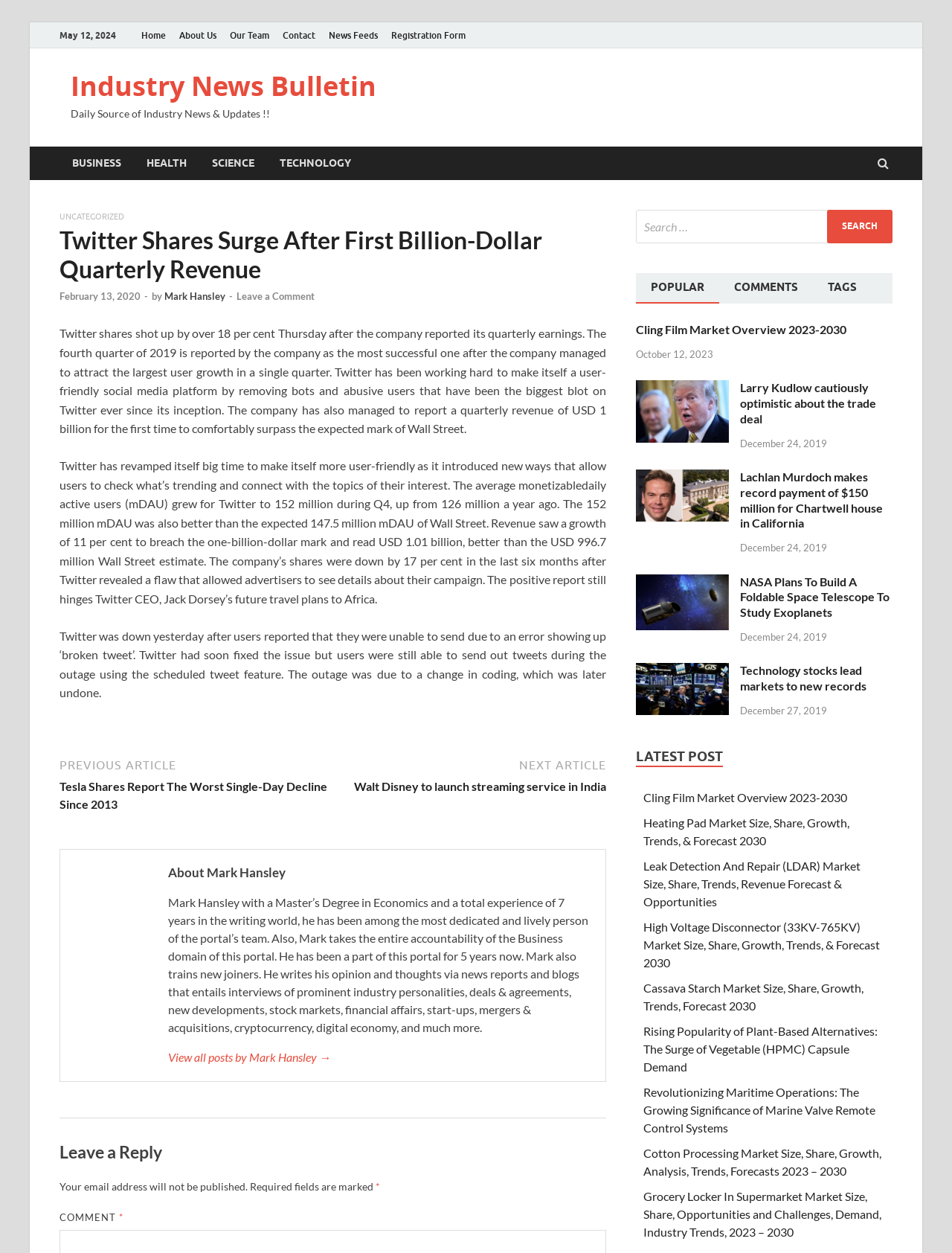What is the position of the 'Search' button?
Analyze the image and provide a thorough answer to the question.

I found the position of the 'Search' button by looking at the search section, where the searchbox and button are located. The 'Search' button is positioned at the top-right corner of the search section.